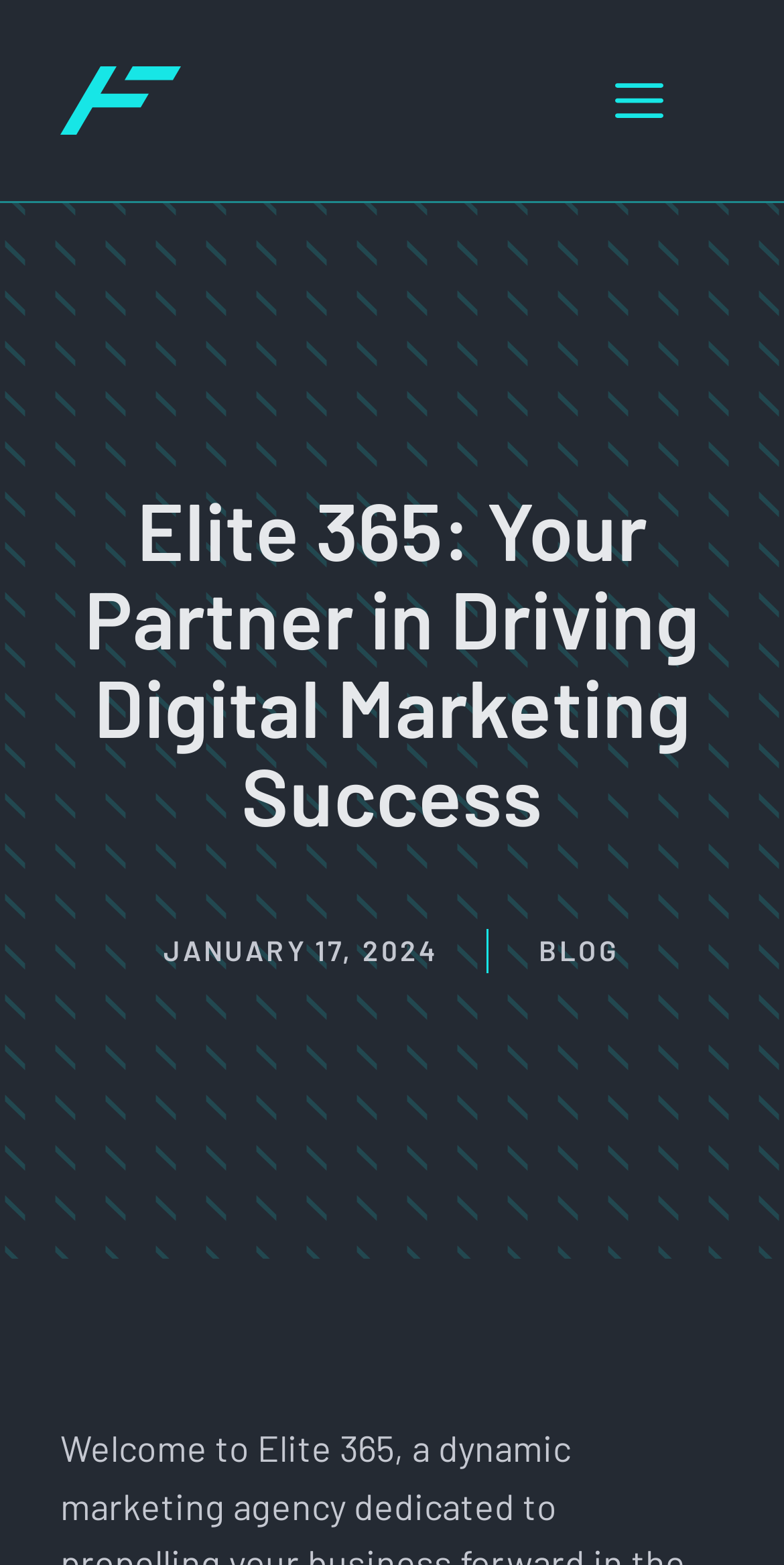Look at the image and answer the question in detail:
What is the category of the webpage's content?

I found the category of the webpage's content by looking at the heading element, which contains the text 'Elite 365: Your Partner in Driving Digital Marketing Success'. This suggests that the webpage's content is related to digital marketing.